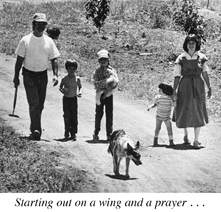Respond to the question with just a single word or phrase: 
What does the text at the bottom of the image convey?

Spirit of adventure and challenges